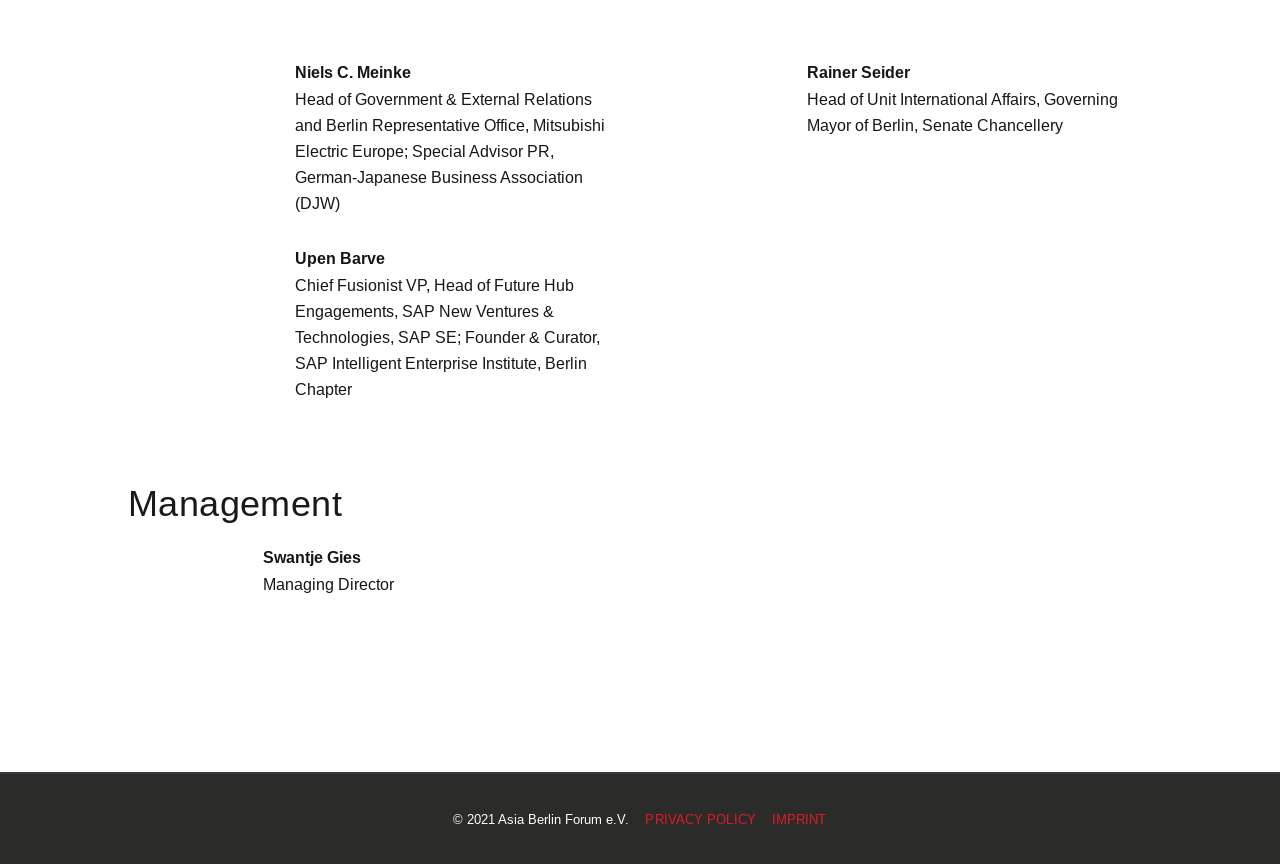Extract the bounding box coordinates for the described element: "Privacy Policy". The coordinates should be represented as four float numbers between 0 and 1: [left, top, right, bottom].

[0.504, 0.939, 0.591, 0.957]